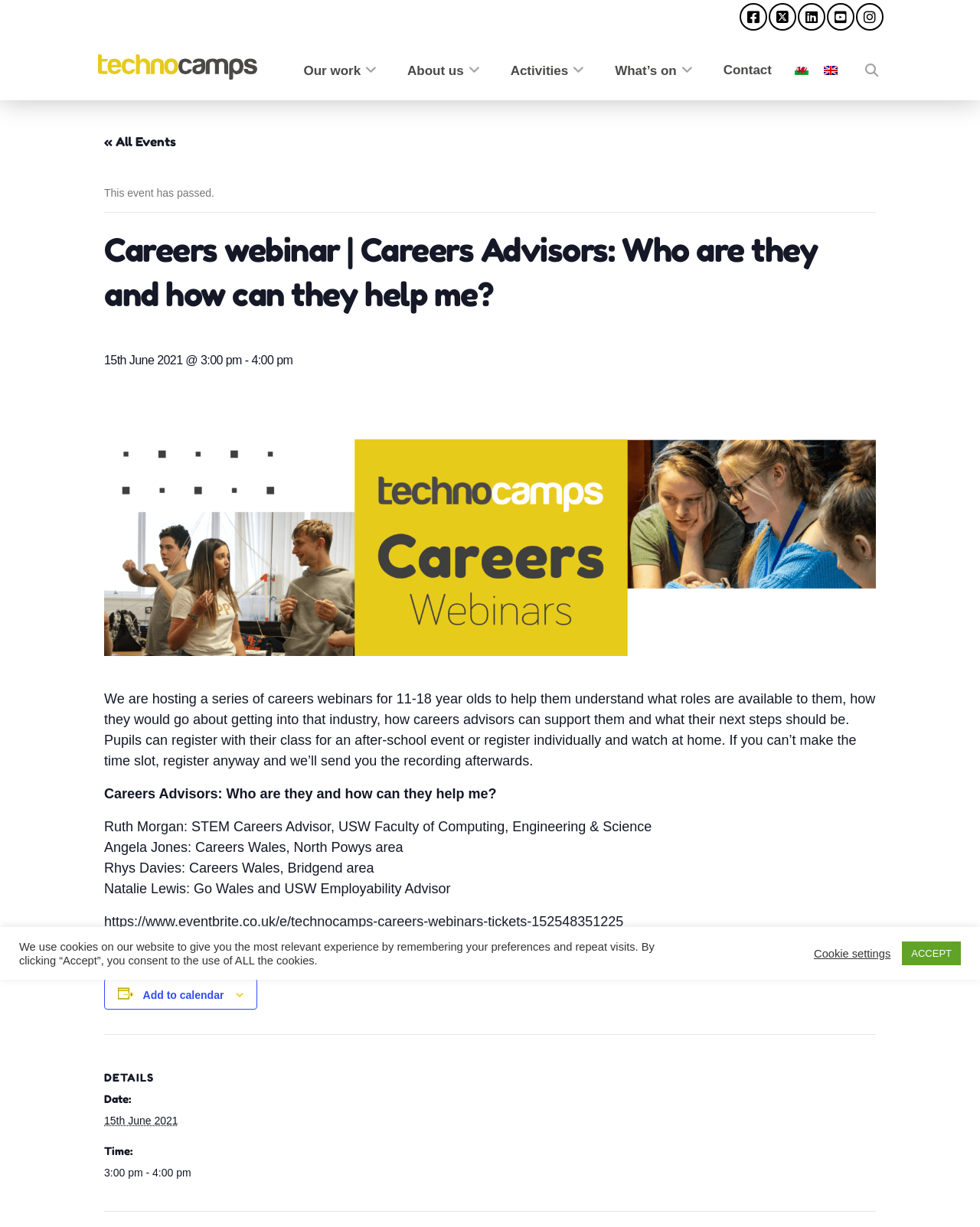Can you identify the bounding box coordinates of the clickable region needed to carry out this instruction: 'Click the Careers webinar link'? The coordinates should be four float numbers within the range of 0 to 1, stated as [left, top, right, bottom].

[0.106, 0.186, 0.894, 0.258]